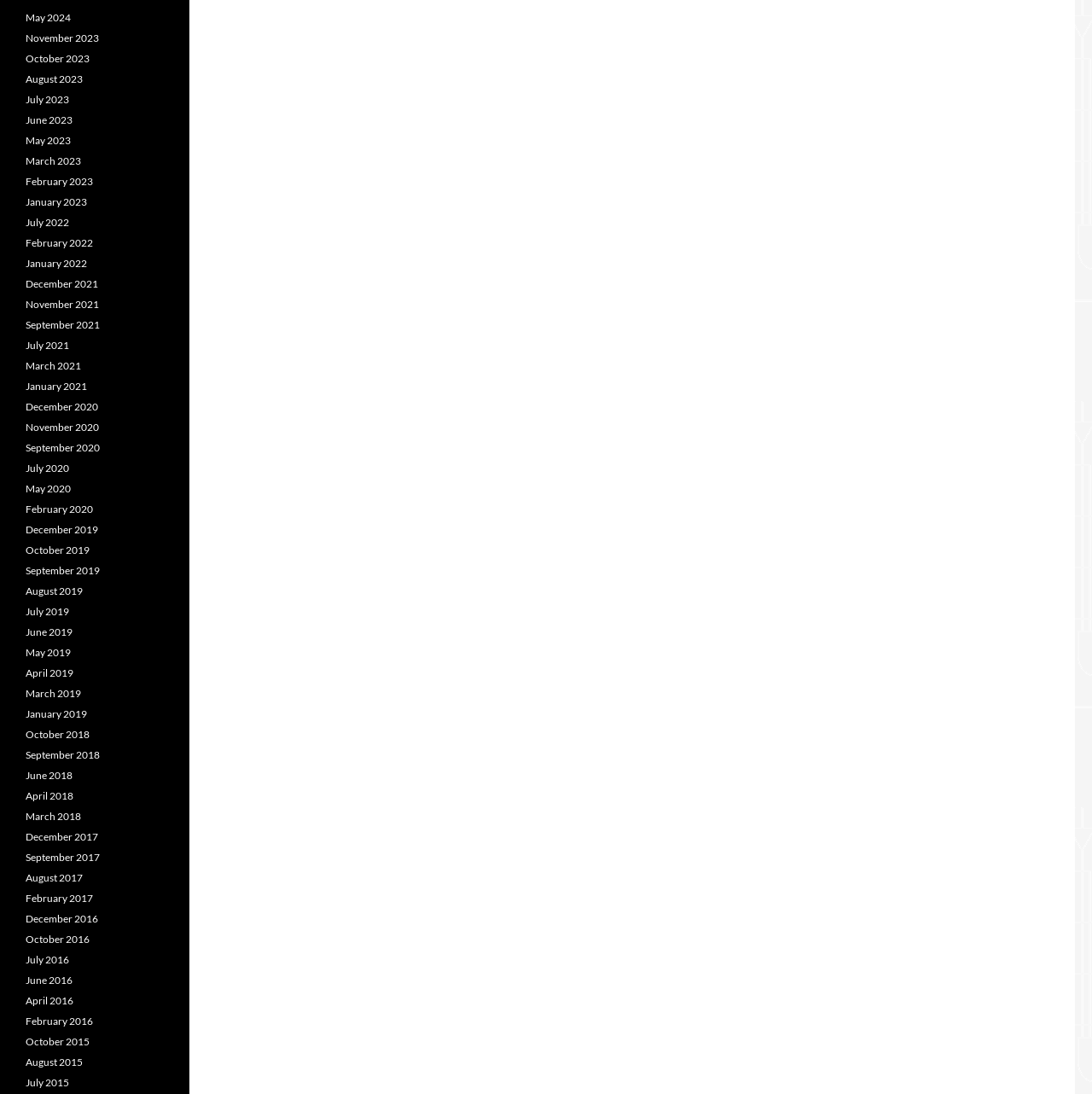Please specify the bounding box coordinates of the clickable region necessary for completing the following instruction: "View November 2023". The coordinates must consist of four float numbers between 0 and 1, i.e., [left, top, right, bottom].

[0.023, 0.029, 0.091, 0.041]